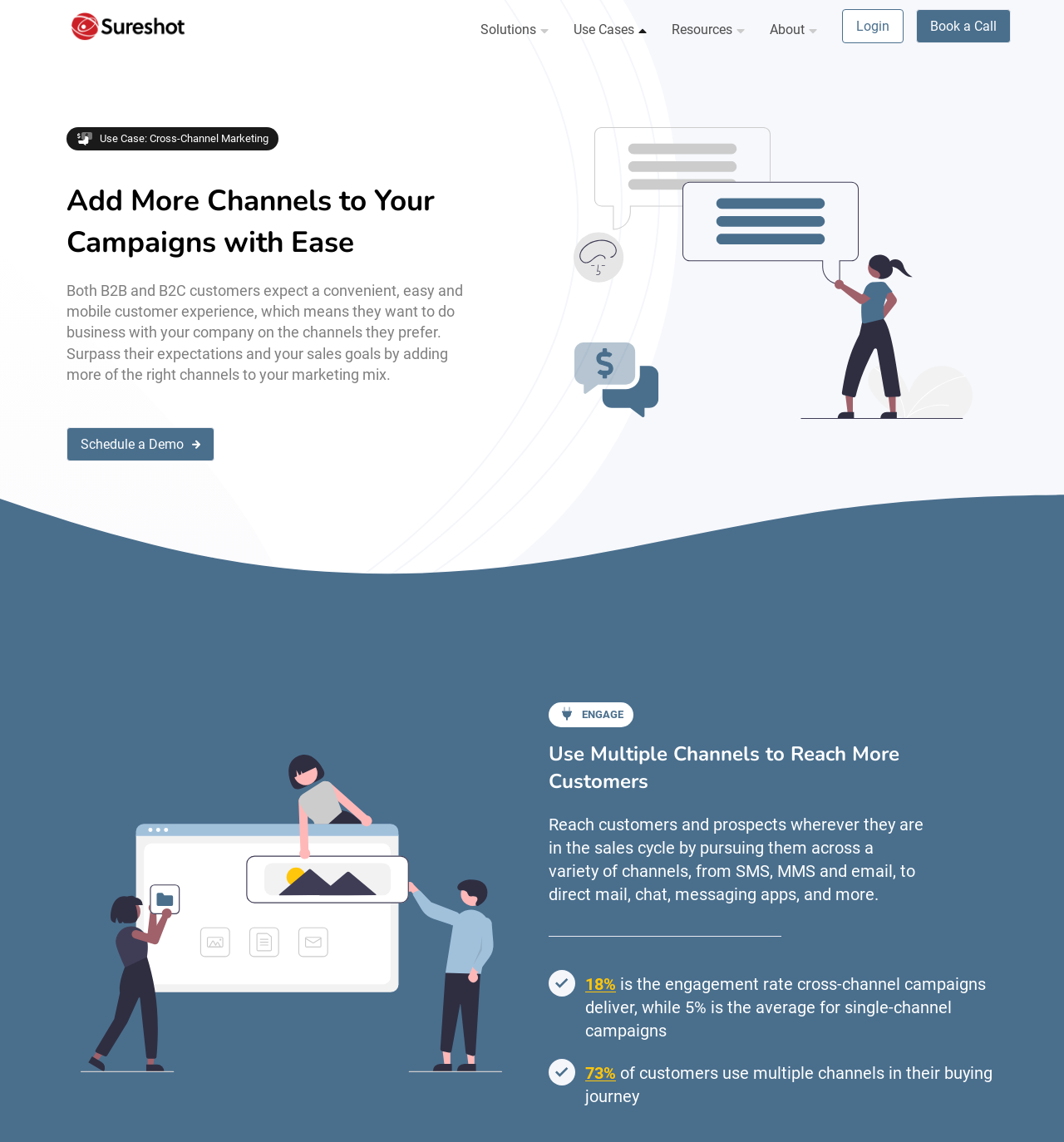Respond with a single word or phrase:
What is the purpose of the 'Schedule a Demo' button?

To schedule a demo